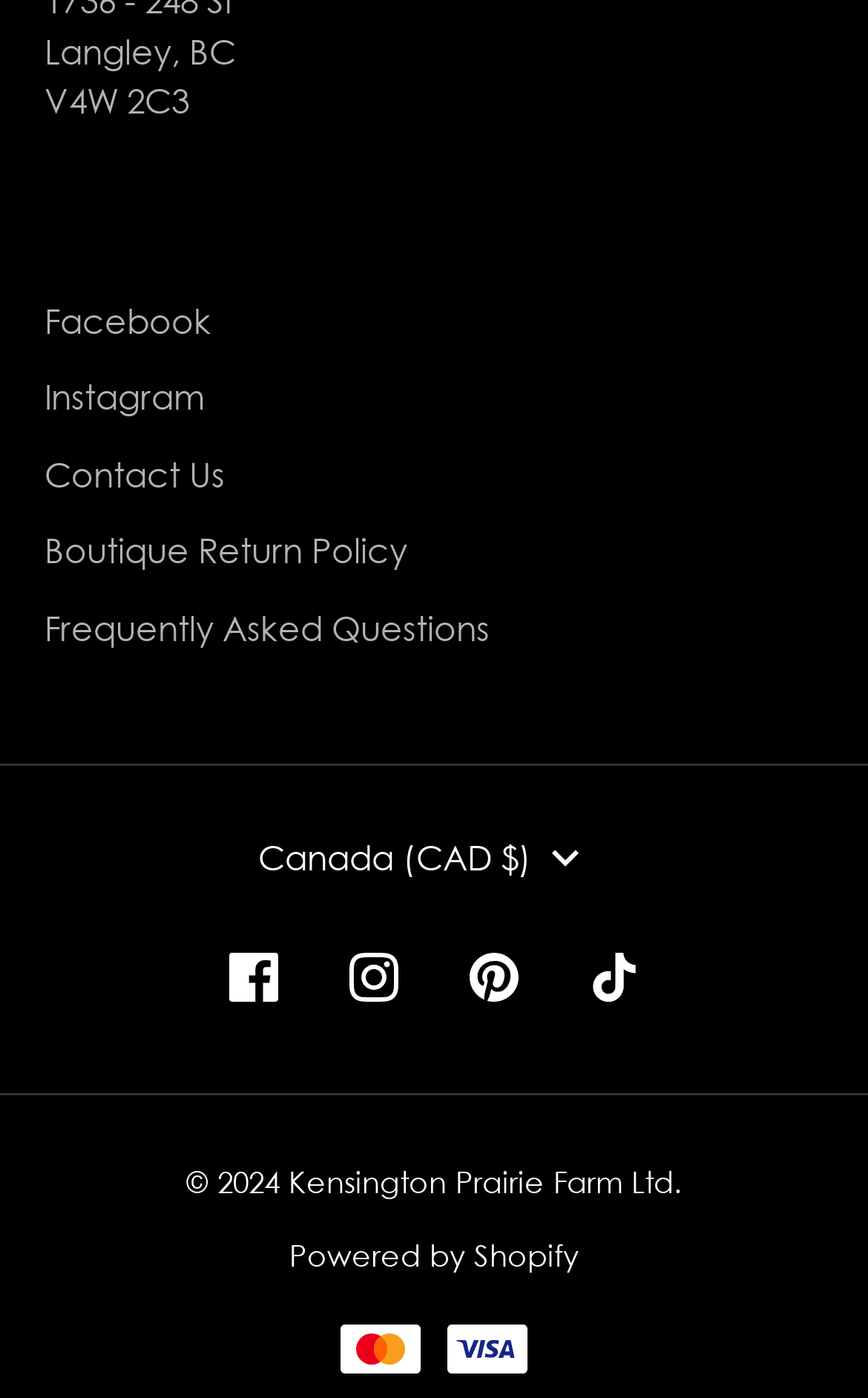Indicate the bounding box coordinates of the clickable region to achieve the following instruction: "View Frequently Asked Questions."

[0.051, 0.434, 0.564, 0.463]